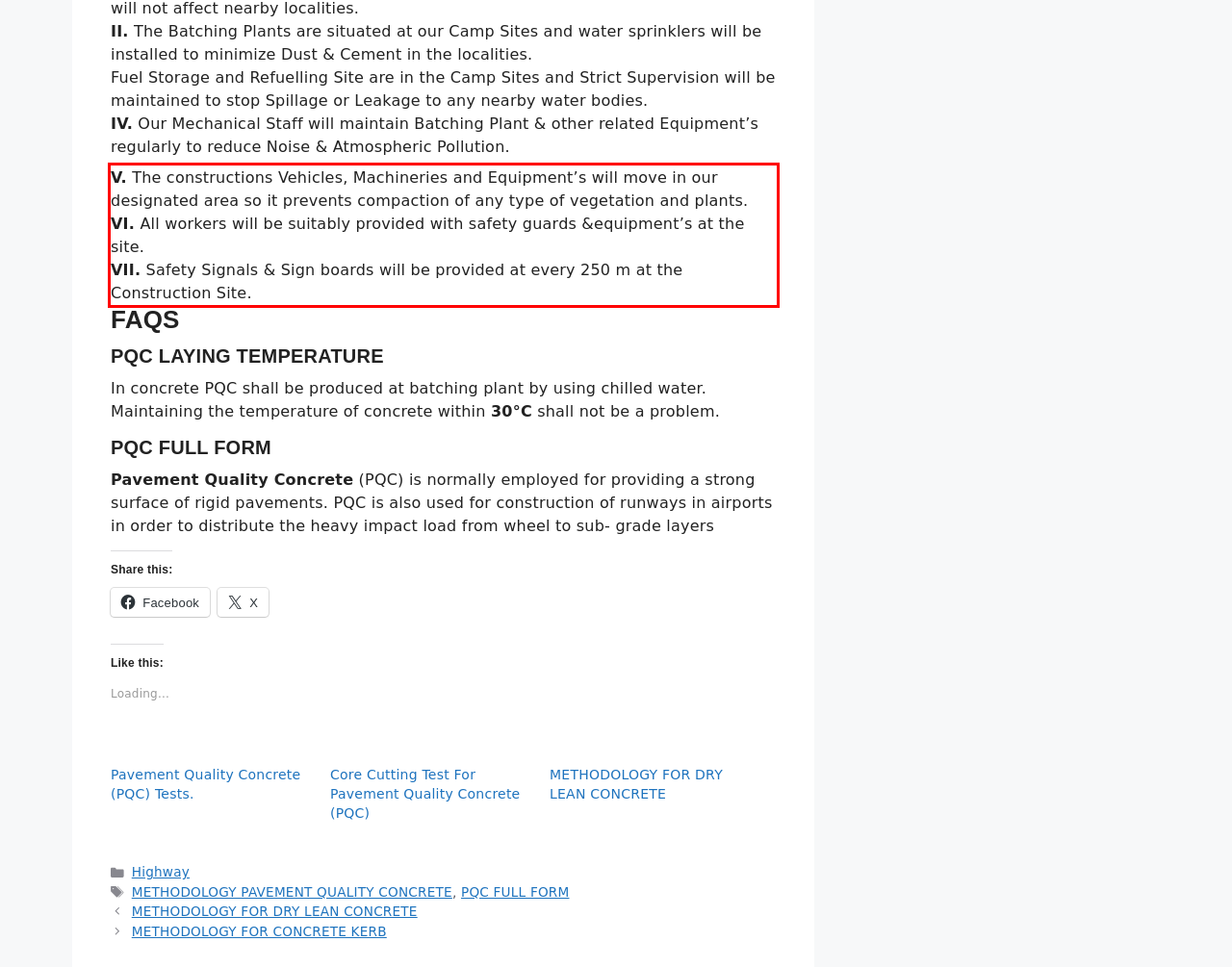From the given screenshot of a webpage, identify the red bounding box and extract the text content within it.

V. The constructions Vehicles, Machineries and Equipment’s will move in our designated area so it prevents compaction of any type of vegetation and plants. VI. All workers will be suitably provided with safety guards &equipment’s at the site. VII. Safety Signals & Sign boards will be provided at every 250 m at the Construction Site.